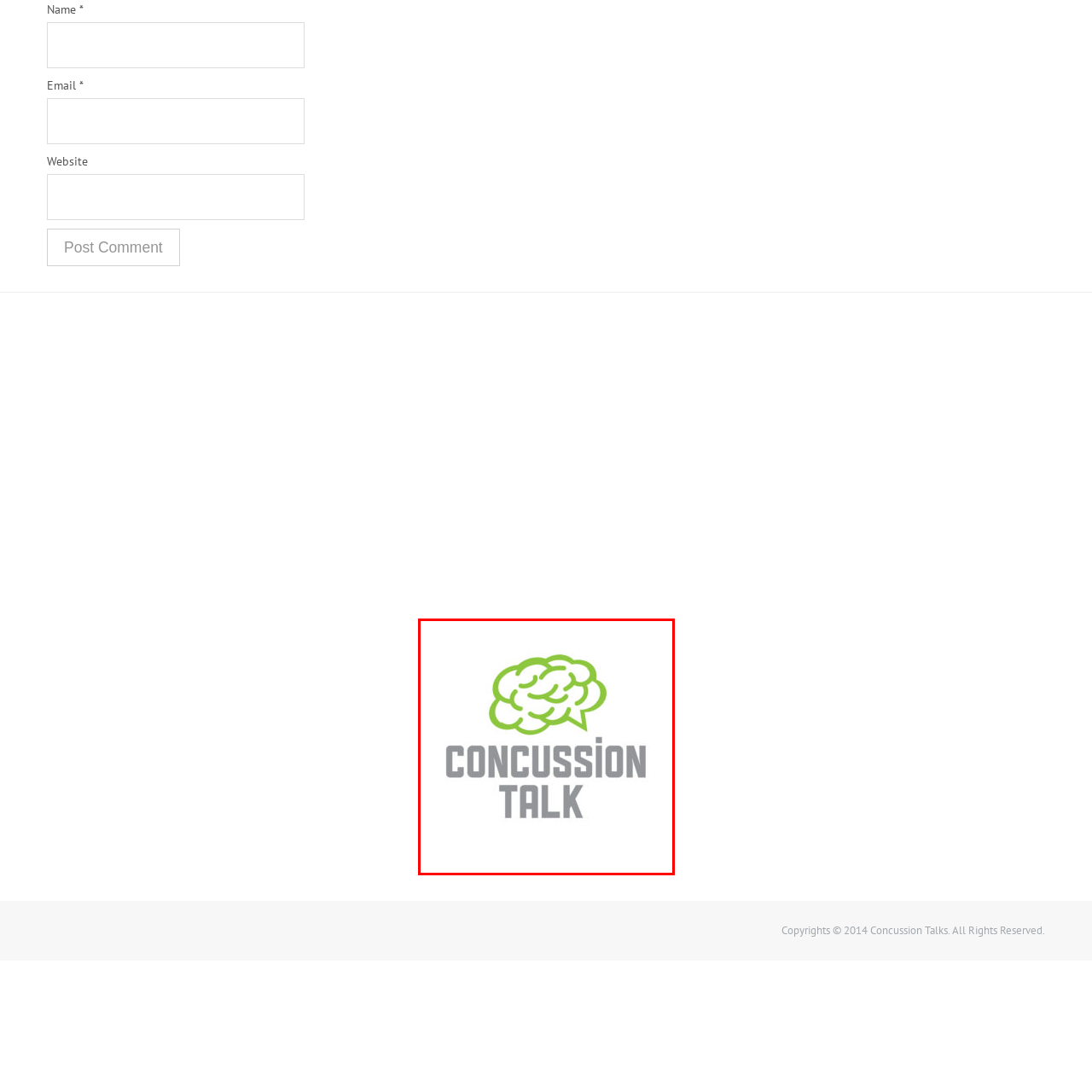What is the purpose of Concussion Talk?
Consider the details within the red bounding box and provide a thorough answer to the question.

The Concussion Talk platform is dedicated to discussions, information, and education about concussions, aiming to raise awareness and promote understanding of this important health issue.